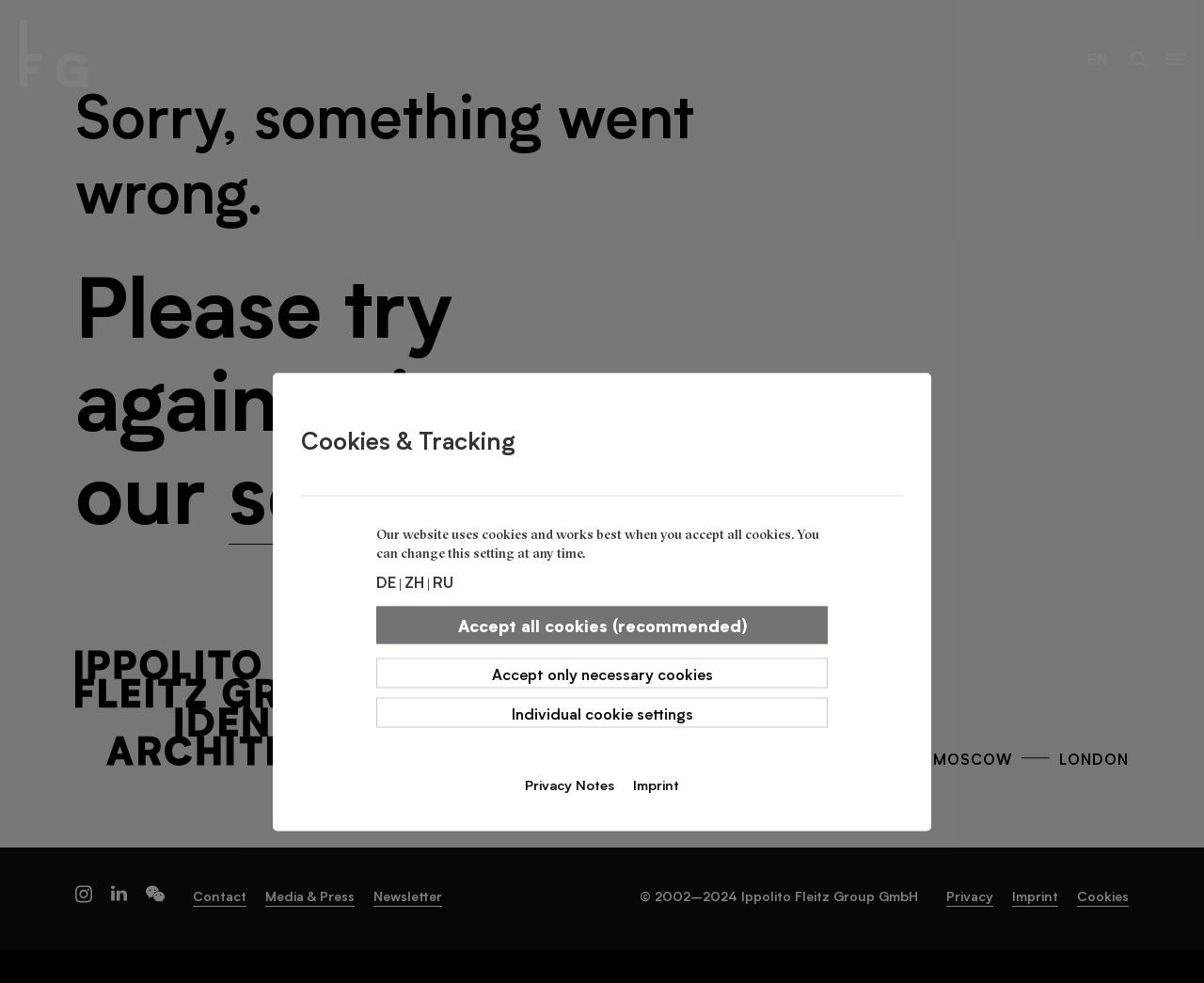Provide the bounding box coordinates of the HTML element this sentence describes: "Privacy Notes". The bounding box coordinates consist of four float numbers between 0 and 1, i.e., [left, top, right, bottom].

[0.436, 0.788, 0.51, 0.807]